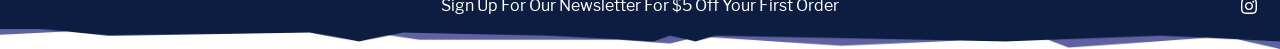Thoroughly describe what you see in the image.

This image features a promotional banner inviting visitors to sign up for a newsletter. The text prominently displays the offer: "Sign Up For Our Newsletter For $5 Off Your First Order." The banner is set against a dark, possibly navy background, which contrasts well with the light-colored text, making it visually engaging. Additionally, there is a small Instagram icon to the right, likely linking to the brand's social media profile, encouraging further engagement with the audience. This promotional material is designed to capture attention and incentivize new customers to join the mailing list, ultimately driving sales and customer loyalty.